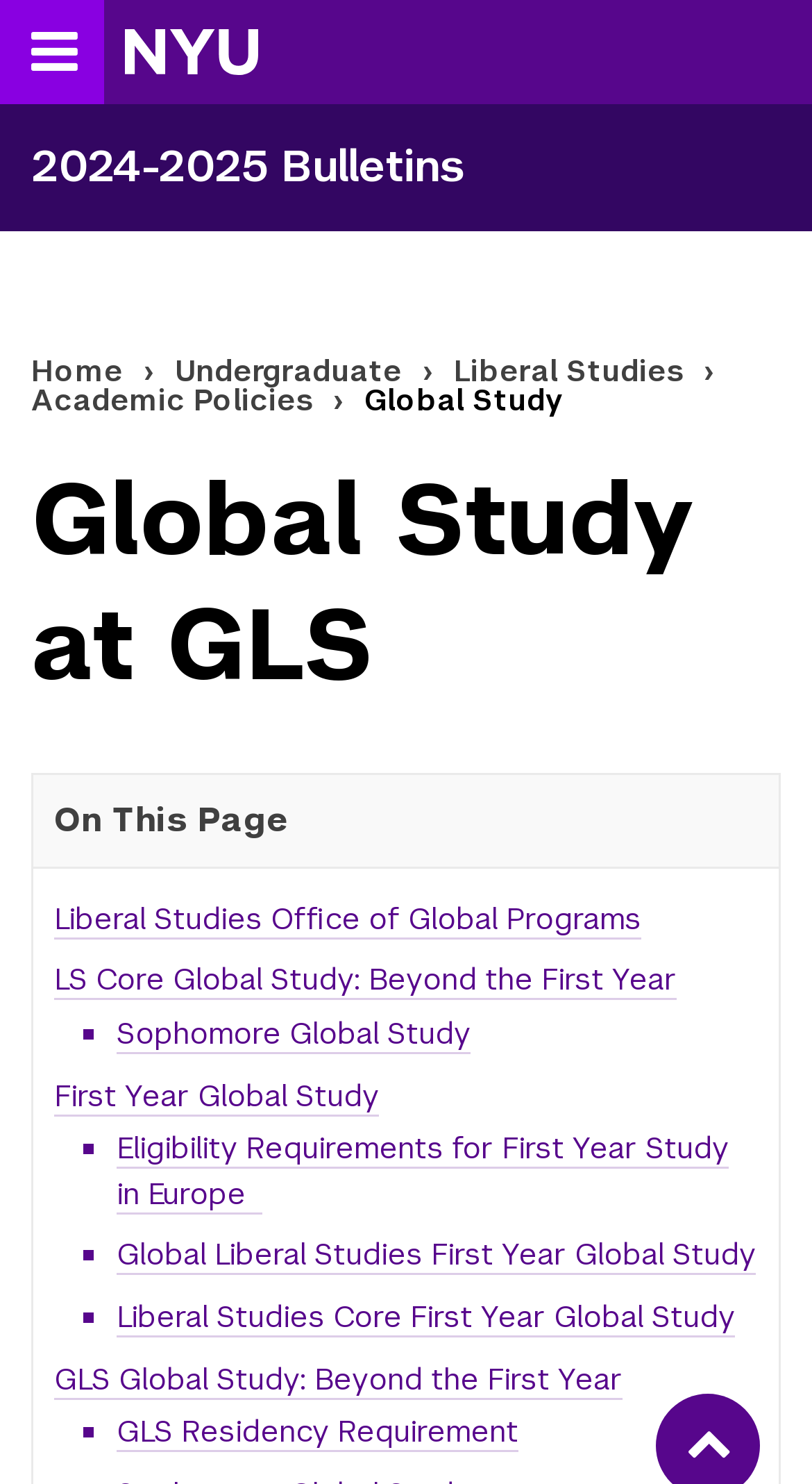Find the bounding box coordinates of the clickable element required to execute the following instruction: "Go to 2024-2025 Bulletins". Provide the coordinates as four float numbers between 0 and 1, i.e., [left, top, right, bottom].

[0.0, 0.07, 0.962, 0.156]